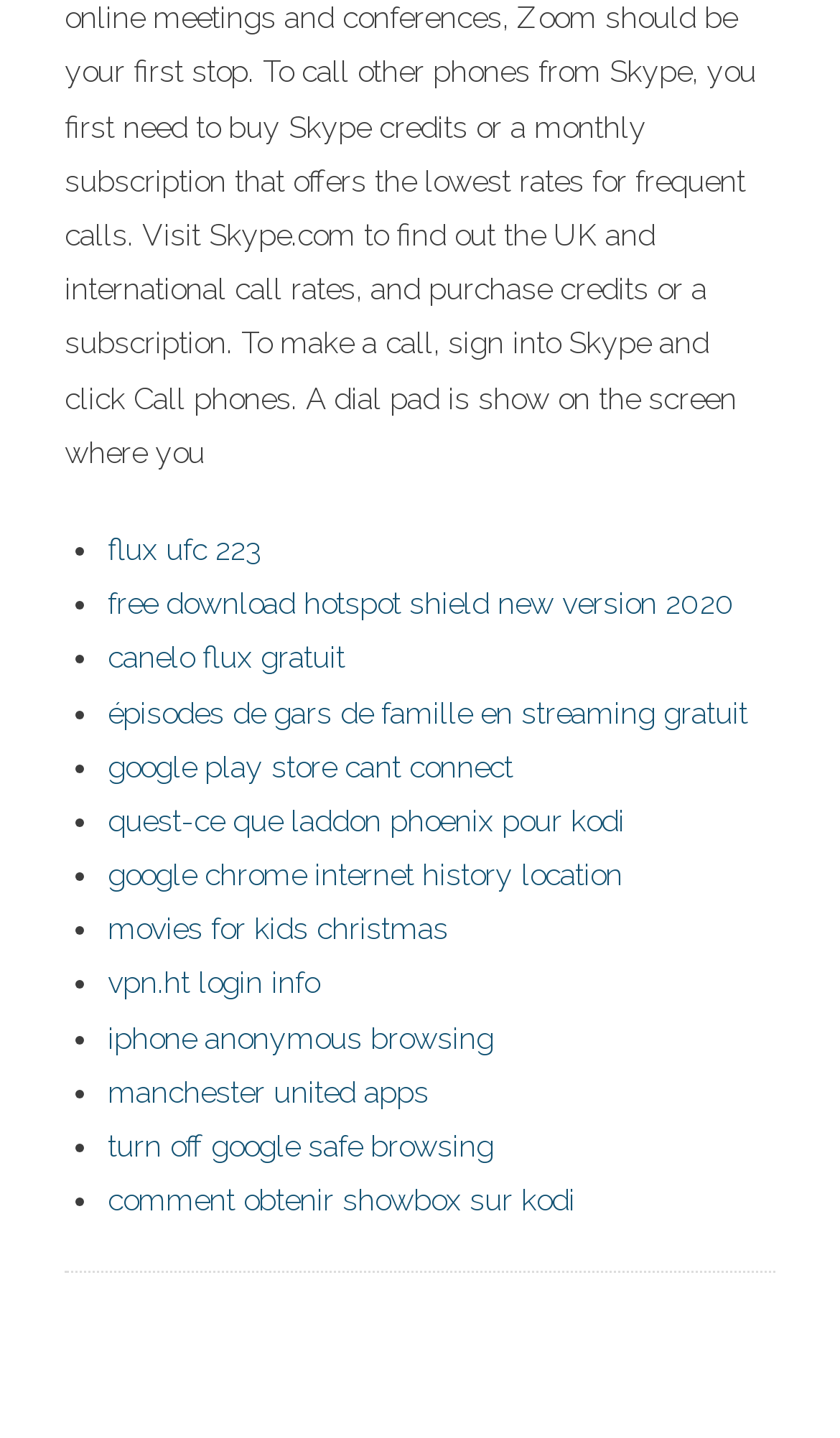Can you pinpoint the bounding box coordinates for the clickable element required for this instruction: "check google play store cant connect"? The coordinates should be four float numbers between 0 and 1, i.e., [left, top, right, bottom].

[0.128, 0.521, 0.61, 0.545]